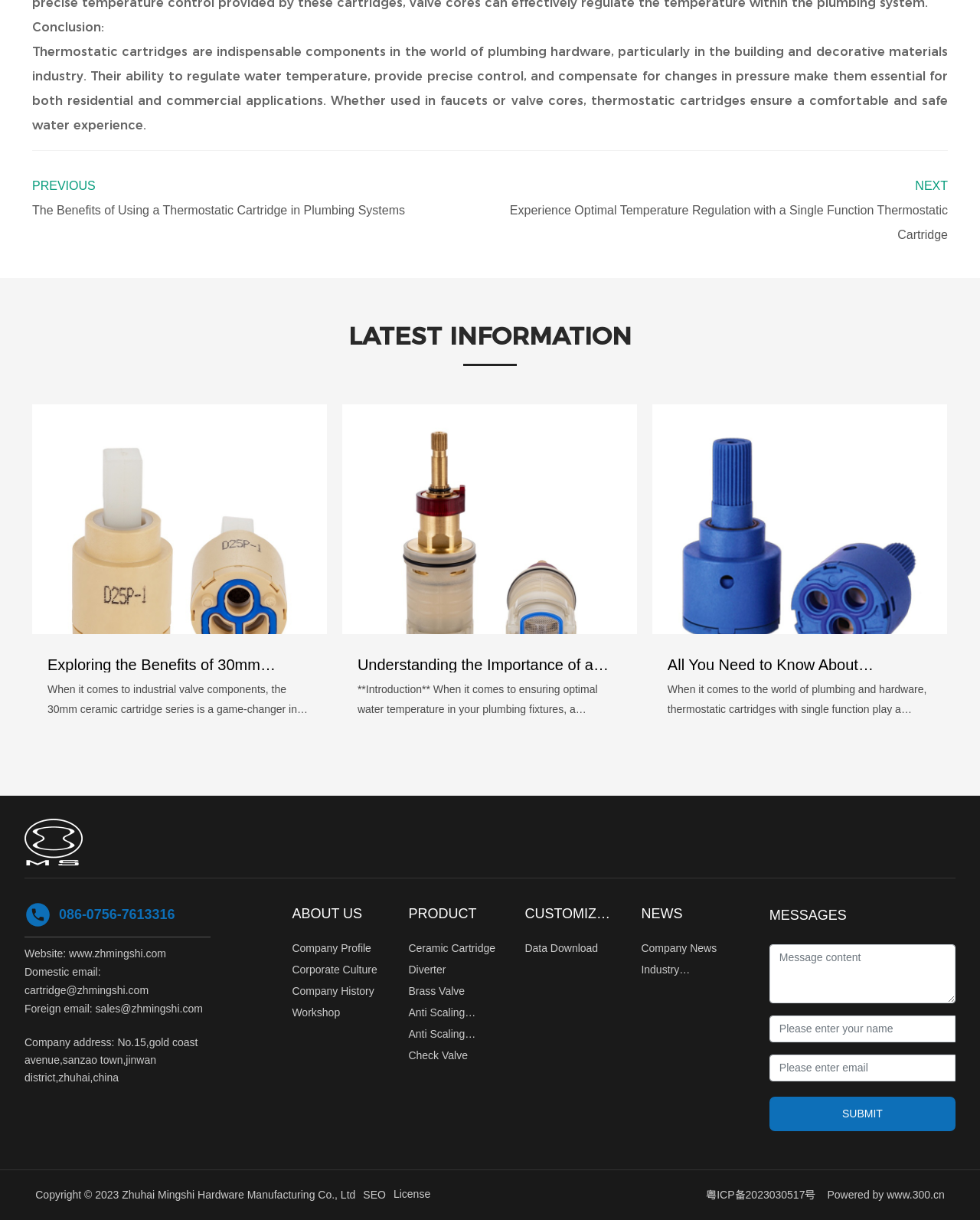Point out the bounding box coordinates of the section to click in order to follow this instruction: "Visit the 'ABOUT US' page".

[0.298, 0.739, 0.393, 0.759]